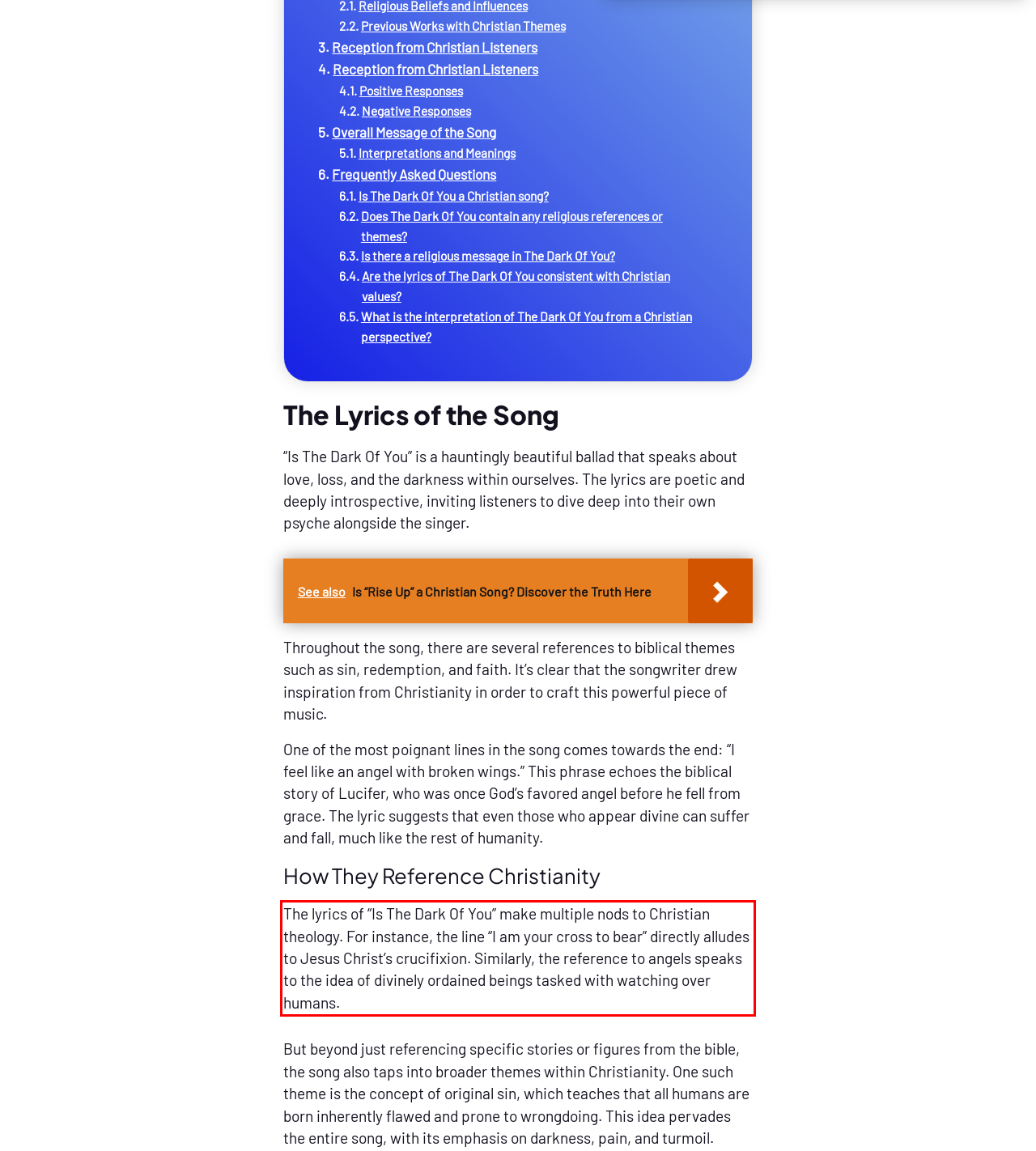You are given a screenshot showing a webpage with a red bounding box. Perform OCR to capture the text within the red bounding box.

The lyrics of “Is The Dark Of You” make multiple nods to Christian theology. For instance, the line “I am your cross to bear” directly alludes to Jesus Christ’s crucifixion. Similarly, the reference to angels speaks to the idea of divinely ordained beings tasked with watching over humans.